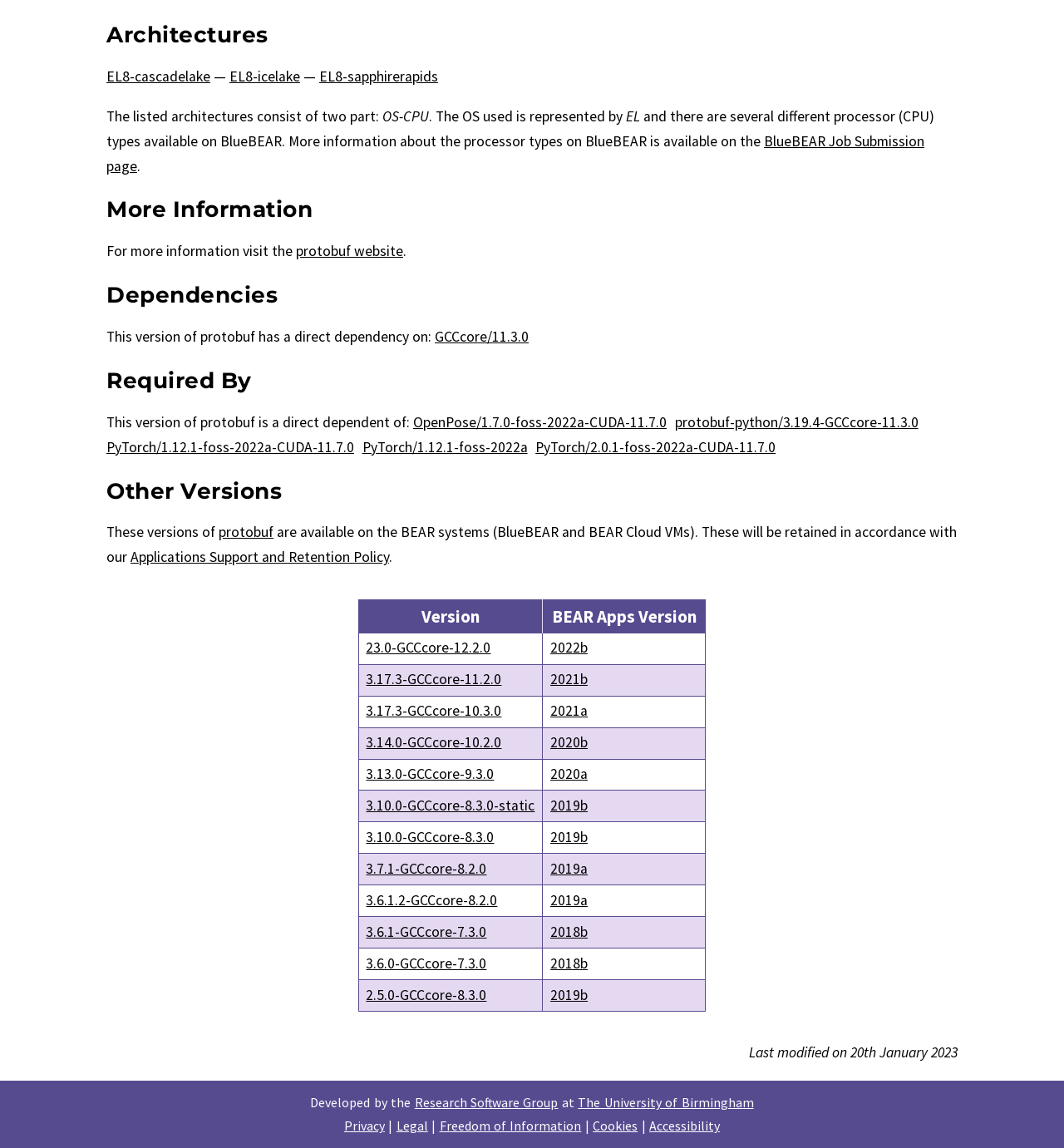Give the bounding box coordinates for the element described as: "EL8-cascadelake".

[0.1, 0.059, 0.198, 0.075]